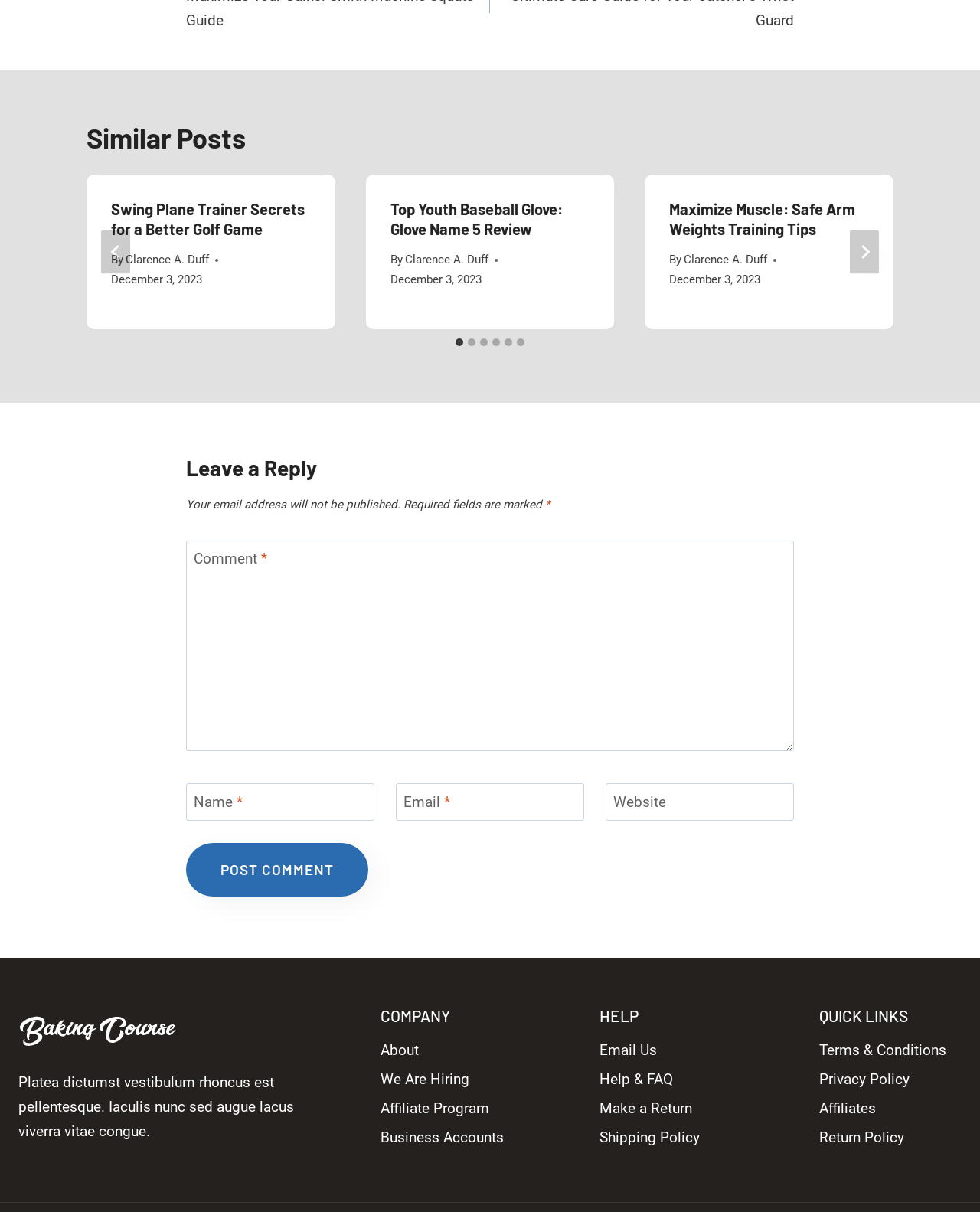Reply to the question with a single word or phrase:
What are the three main sections at the bottom of the webpage?

COMPANY, HELP, QUICK LINKS